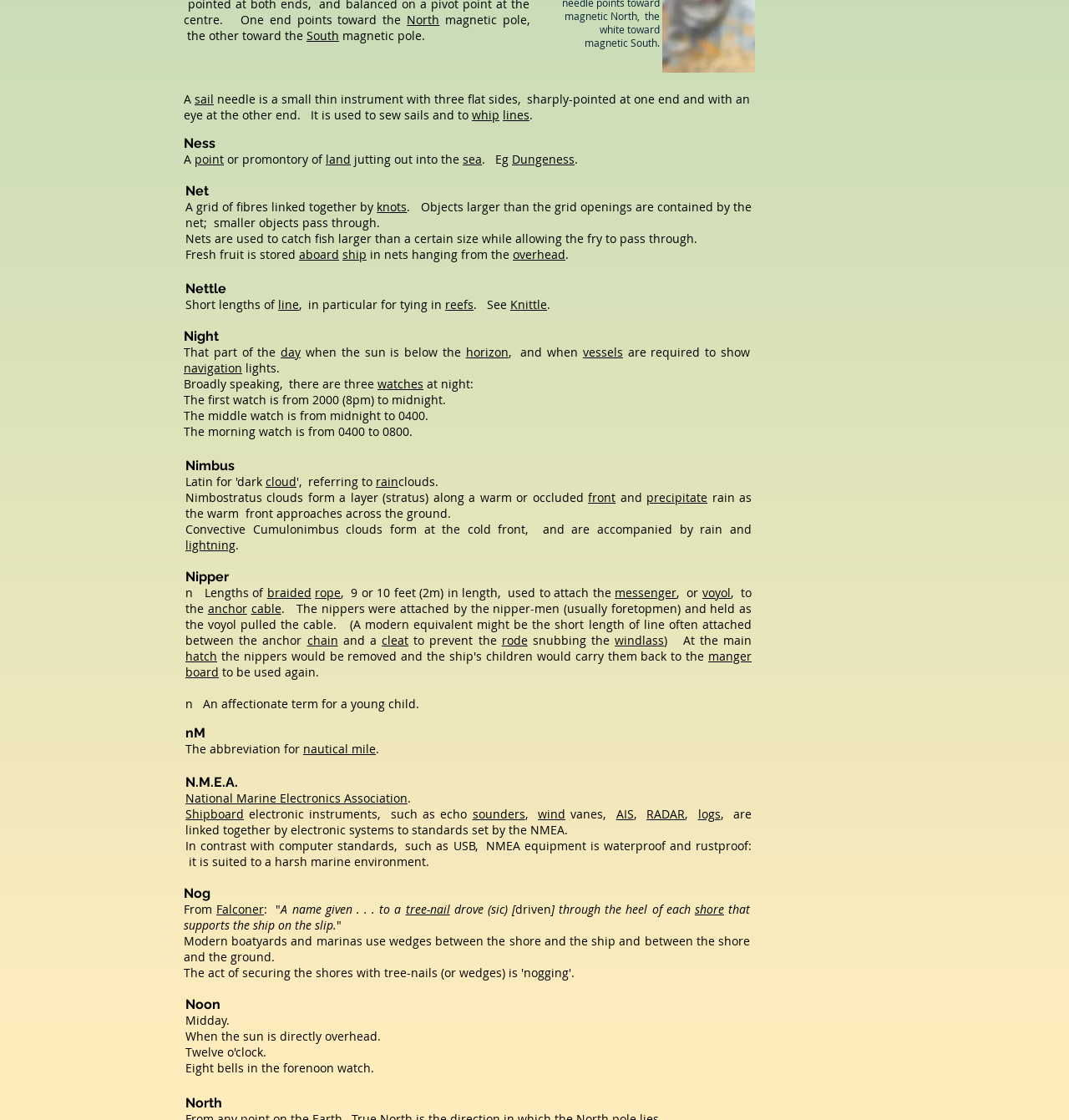Provide the bounding box coordinates of the HTML element described as: "National Marine Electronics Association". The bounding box coordinates should be four float numbers between 0 and 1, i.e., [left, top, right, bottom].

[0.173, 0.705, 0.381, 0.72]